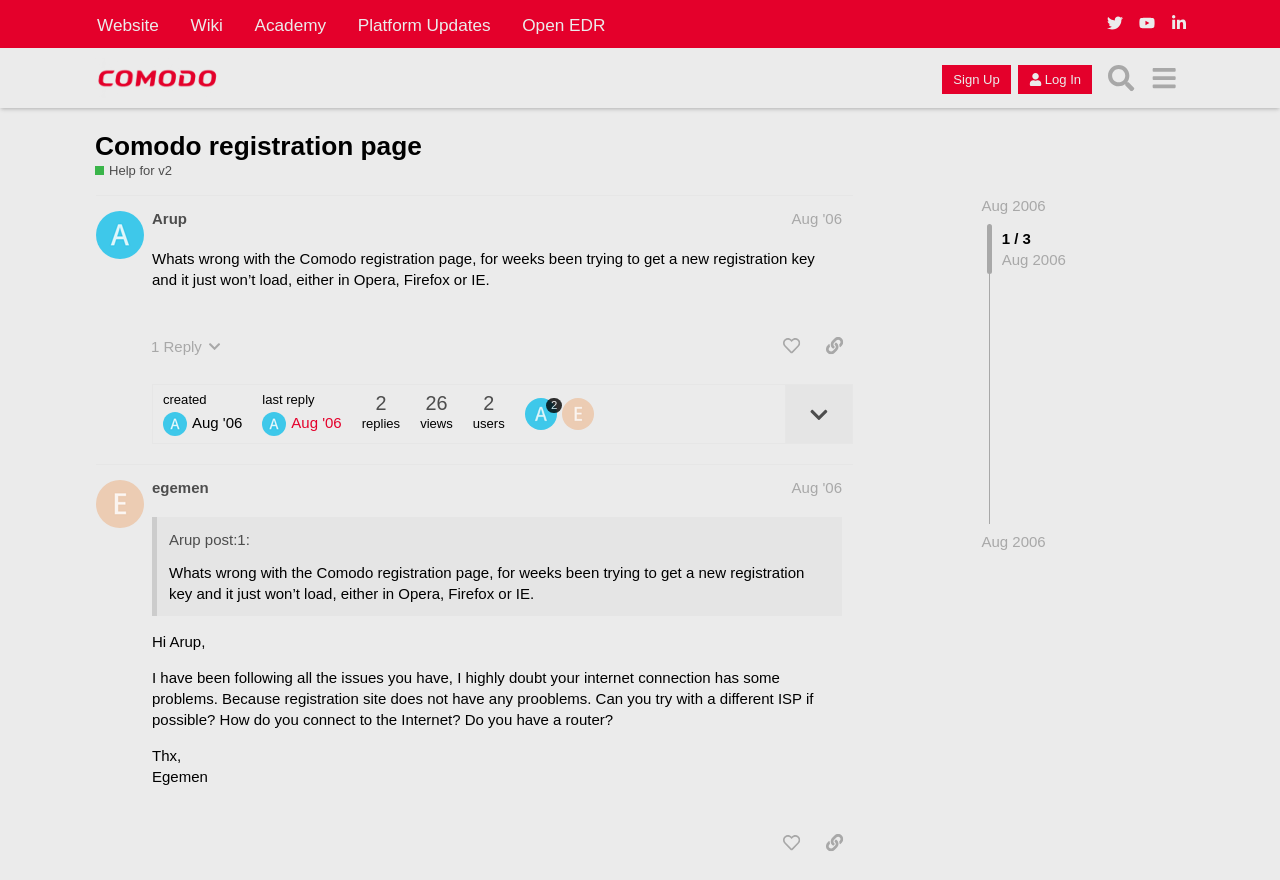Please identify the bounding box coordinates of the clickable area that will allow you to execute the instruction: "Reply to the post by egemen".

[0.637, 0.938, 0.666, 0.977]